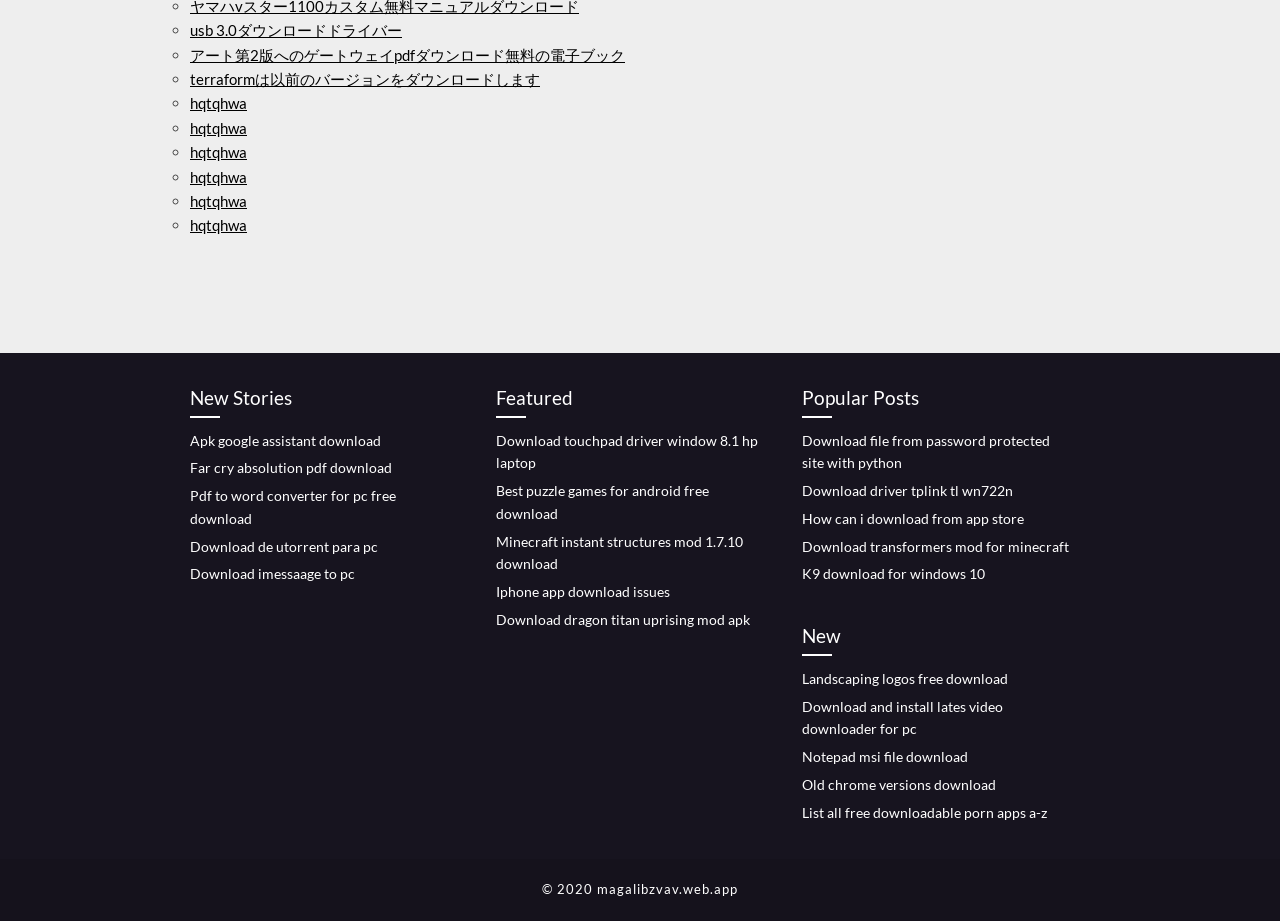What type of content is featured on this webpage? Observe the screenshot and provide a one-word or short phrase answer.

Download links